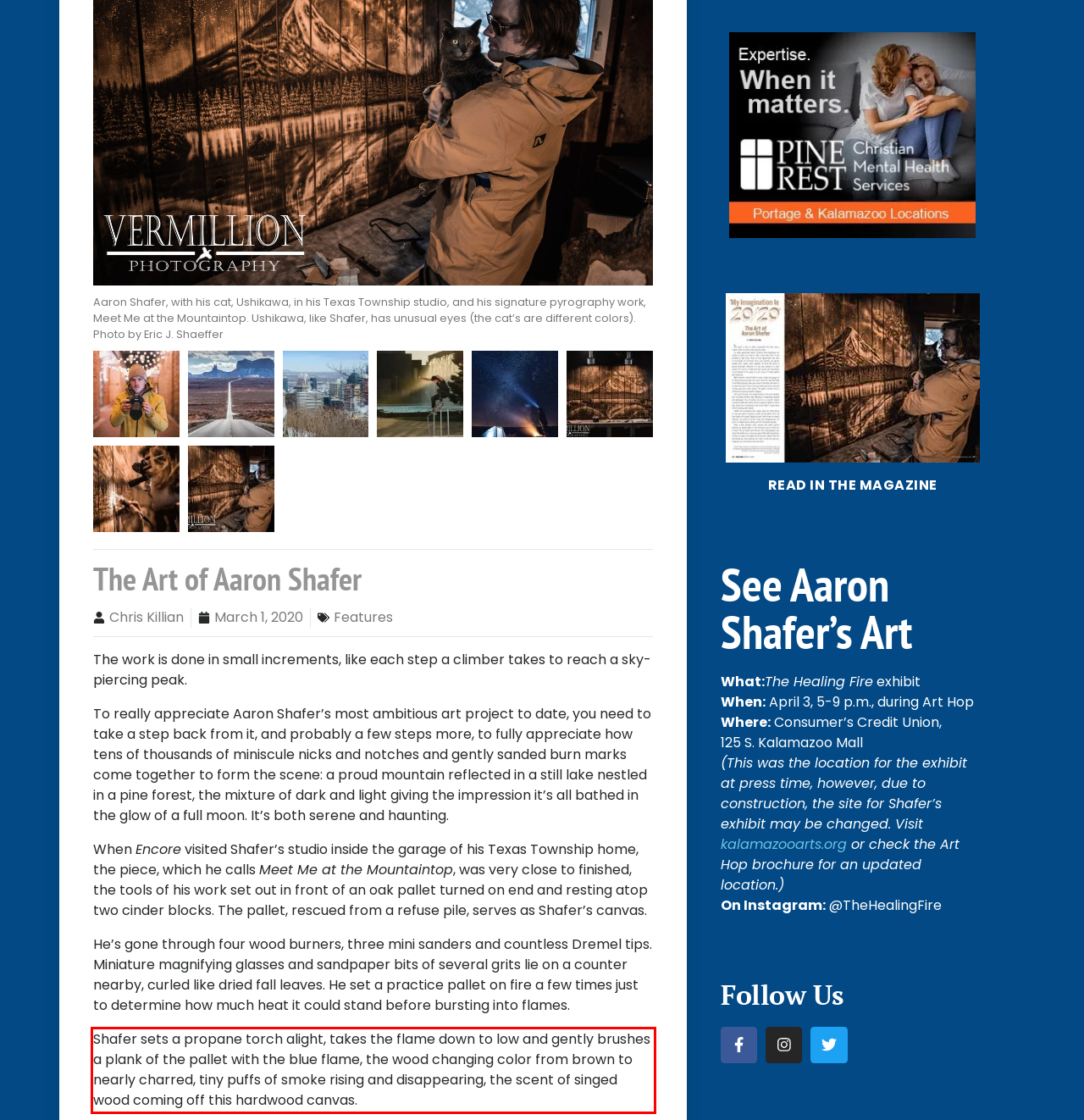Your task is to recognize and extract the text content from the UI element enclosed in the red bounding box on the webpage screenshot.

Shafer sets a propane torch alight, takes the flame down to low and gently brushes a plank of the pallet with the blue flame, the wood changing color from brown to nearly charred, tiny puffs of smoke rising and disappearing, the scent of singed wood coming off this hardwood canvas.